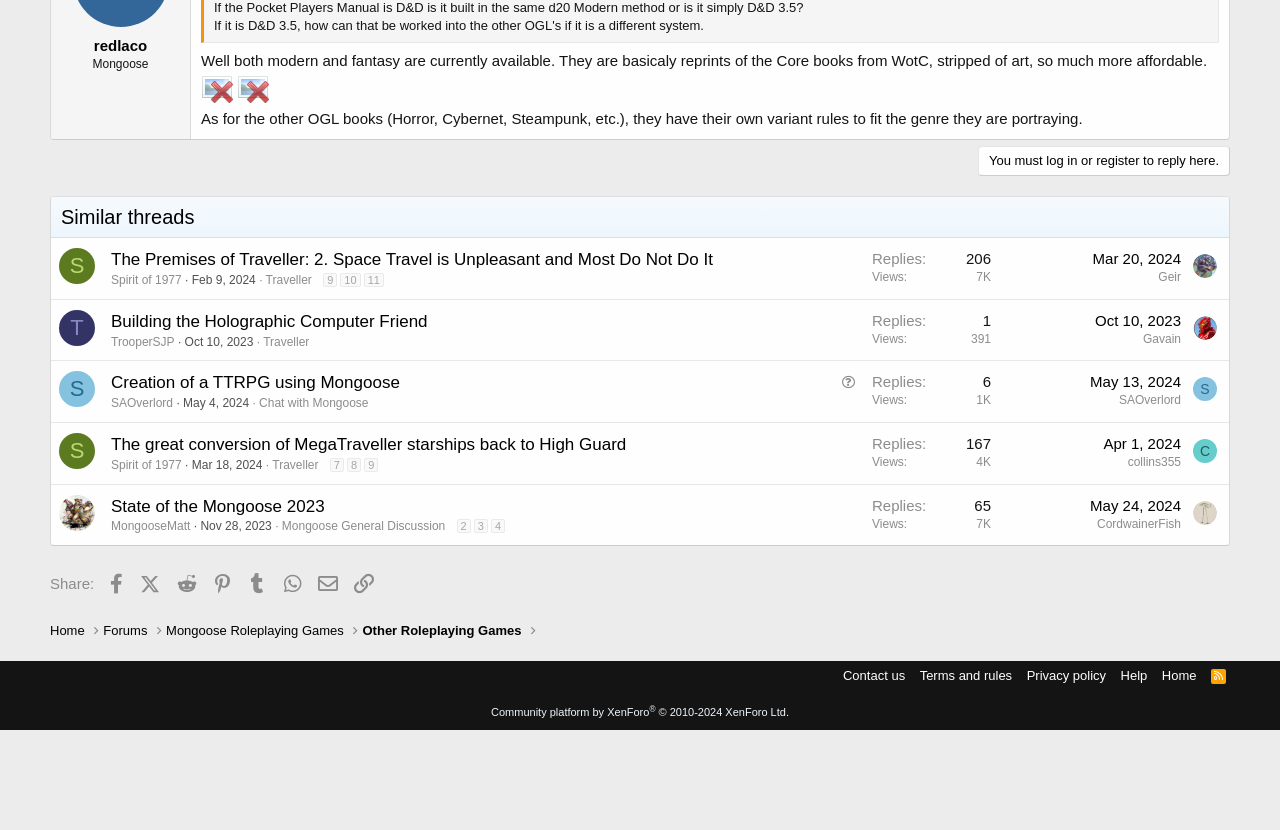Locate the bounding box coordinates of the element's region that should be clicked to carry out the following instruction: "Click the 'Spirit of 1977' link". The coordinates need to be four float numbers between 0 and 1, i.e., [left, top, right, bottom].

[0.046, 0.299, 0.074, 0.342]